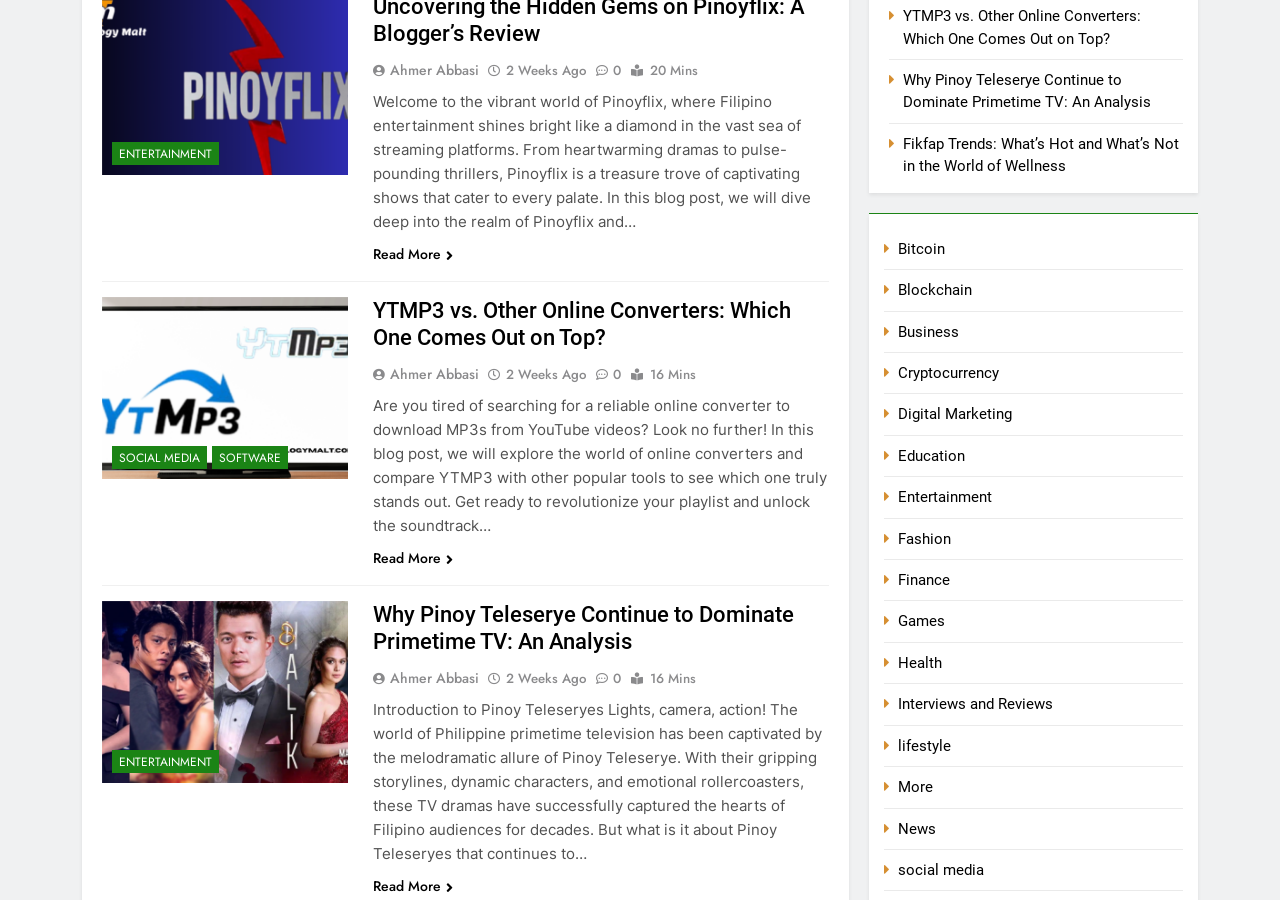Please determine the bounding box coordinates of the section I need to click to accomplish this instruction: "Check out SOCIAL MEDIA".

[0.702, 0.957, 0.769, 0.977]